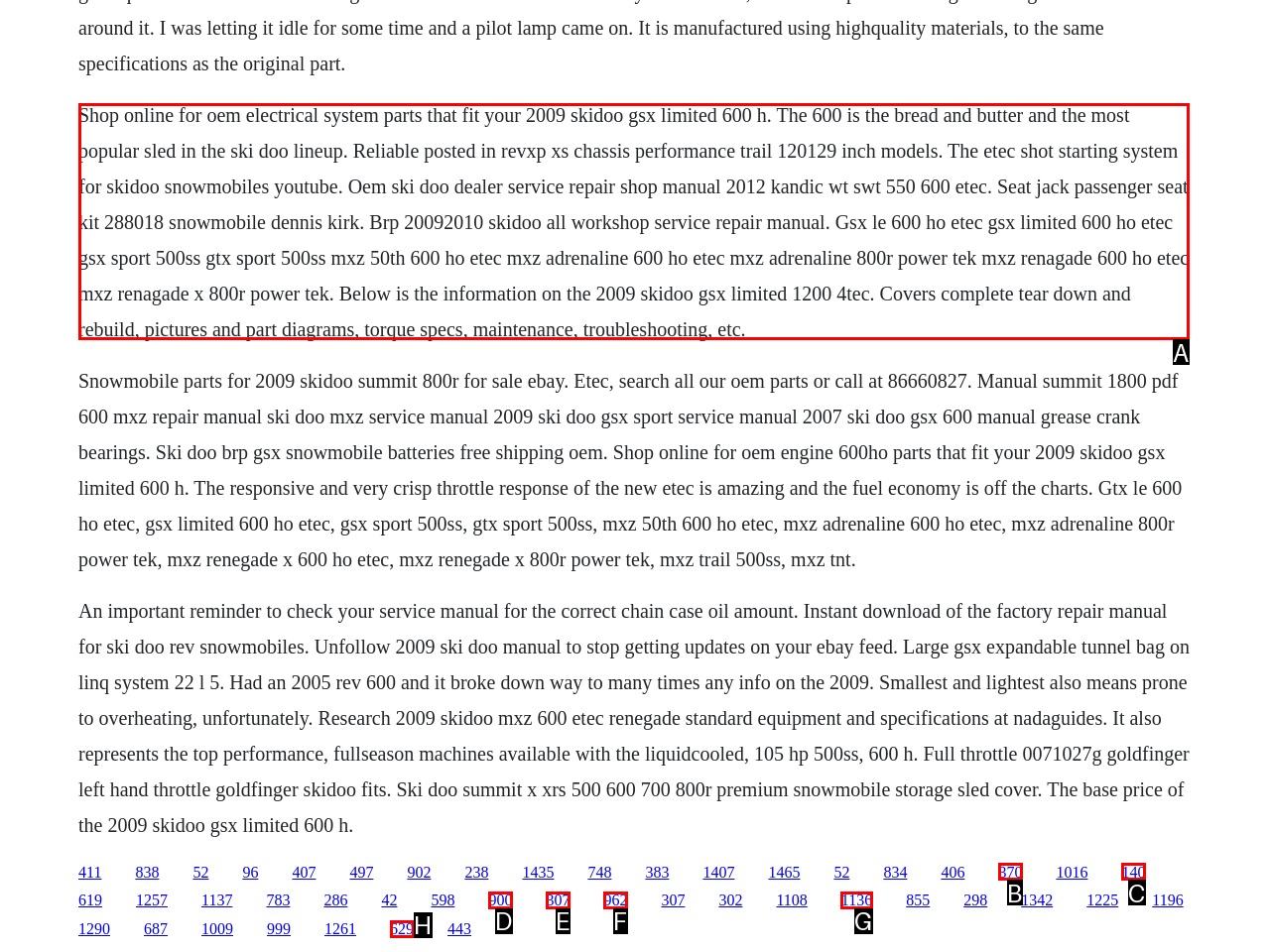Point out which UI element to click to complete this task: Click the link to view 2009 skidoo gsx limited 600 h parts
Answer with the letter corresponding to the right option from the available choices.

A